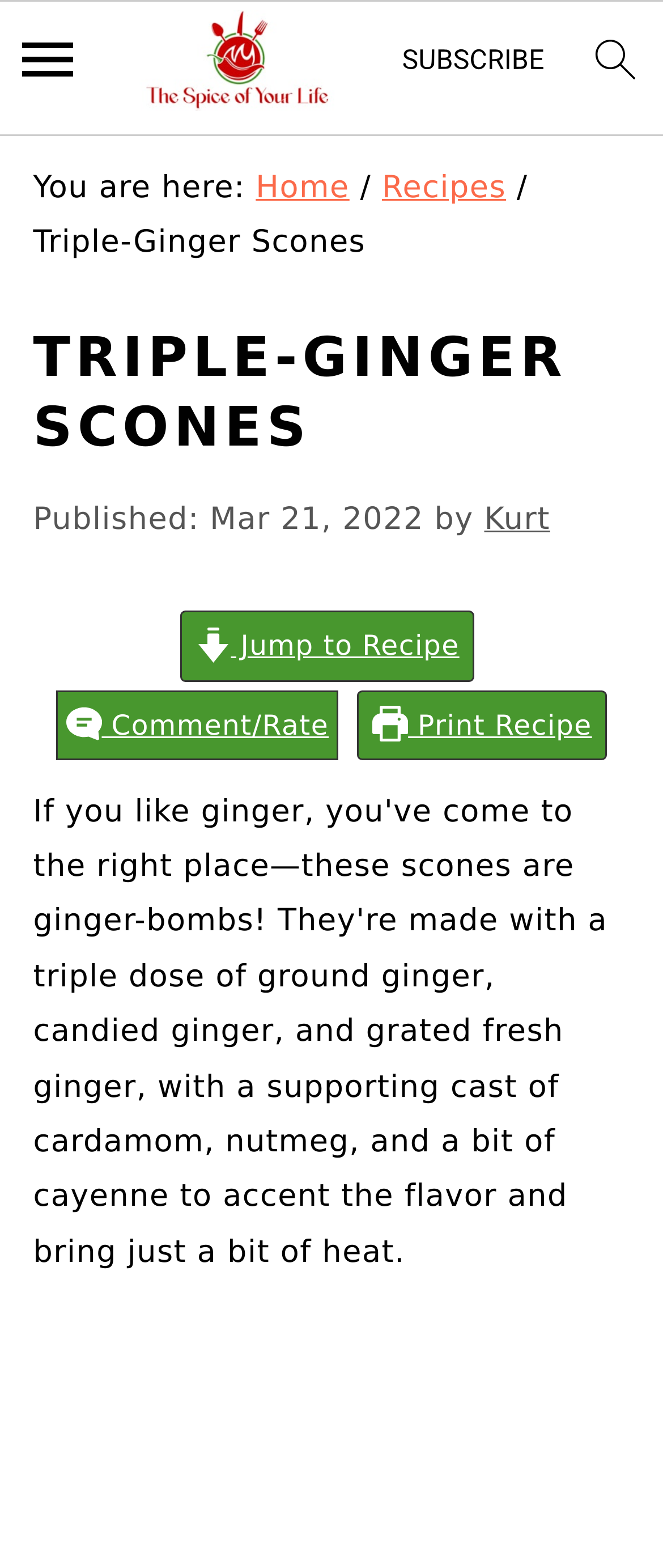How many links are there in the top navigation bar?
Please describe in detail the information shown in the image to answer the question.

I counted the links in the top navigation bar, which are 'Skip to primary navigation', 'Skip to main content', 'Skip to primary sidebar', 'go to homepage', and 'subscribe'. There are 5 links in total.